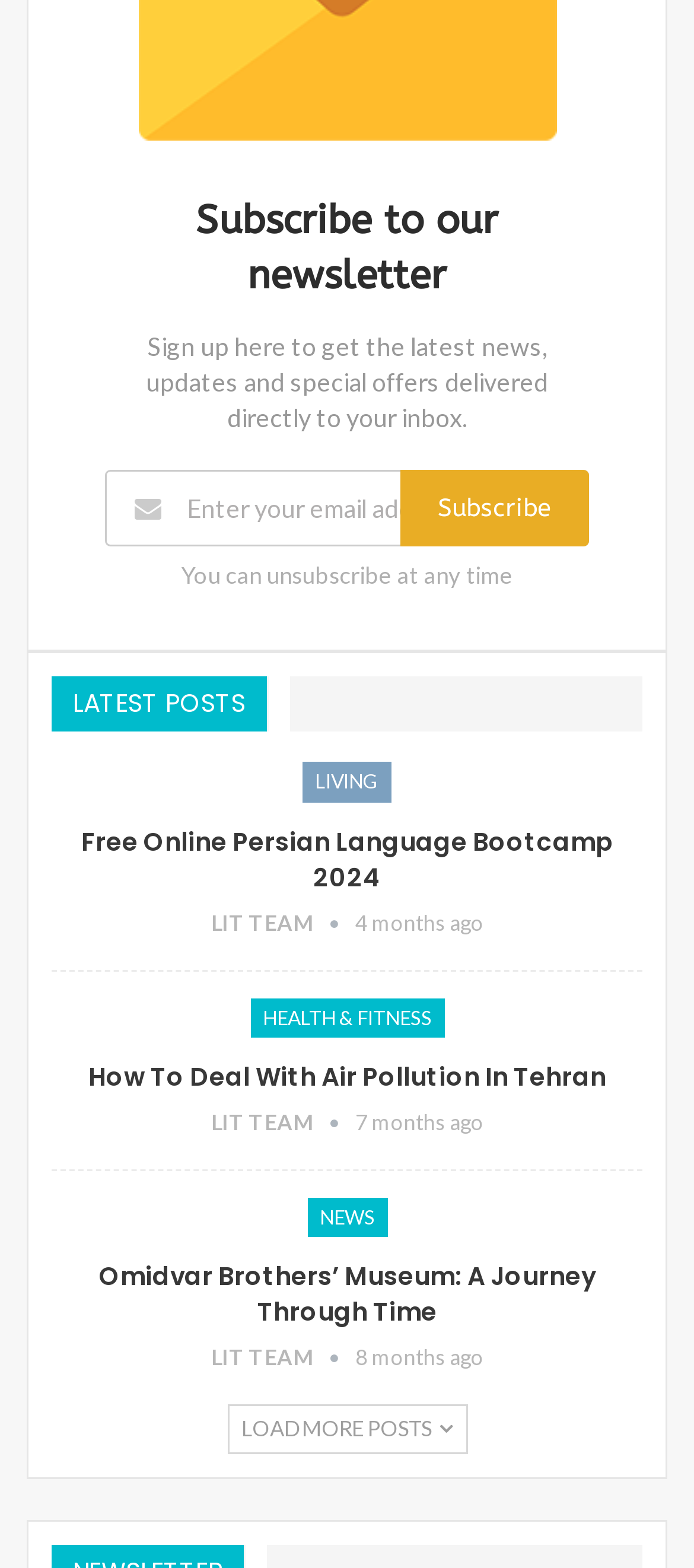From the webpage screenshot, identify the region described by Living. Provide the bounding box coordinates as (top-left x, top-left y, bottom-right x, bottom-right y), with each value being a floating point number between 0 and 1.

[0.436, 0.486, 0.564, 0.512]